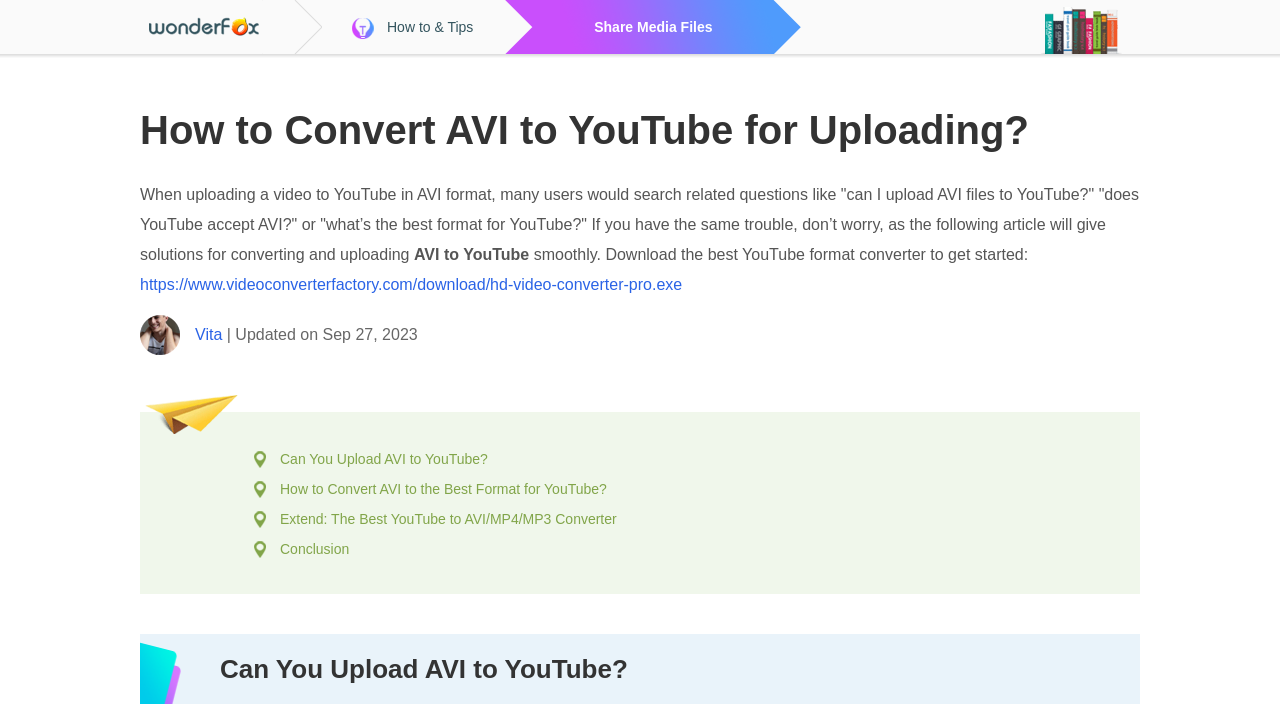Identify and provide the main heading of the webpage.

How to Convert AVI to YouTube for Uploading?